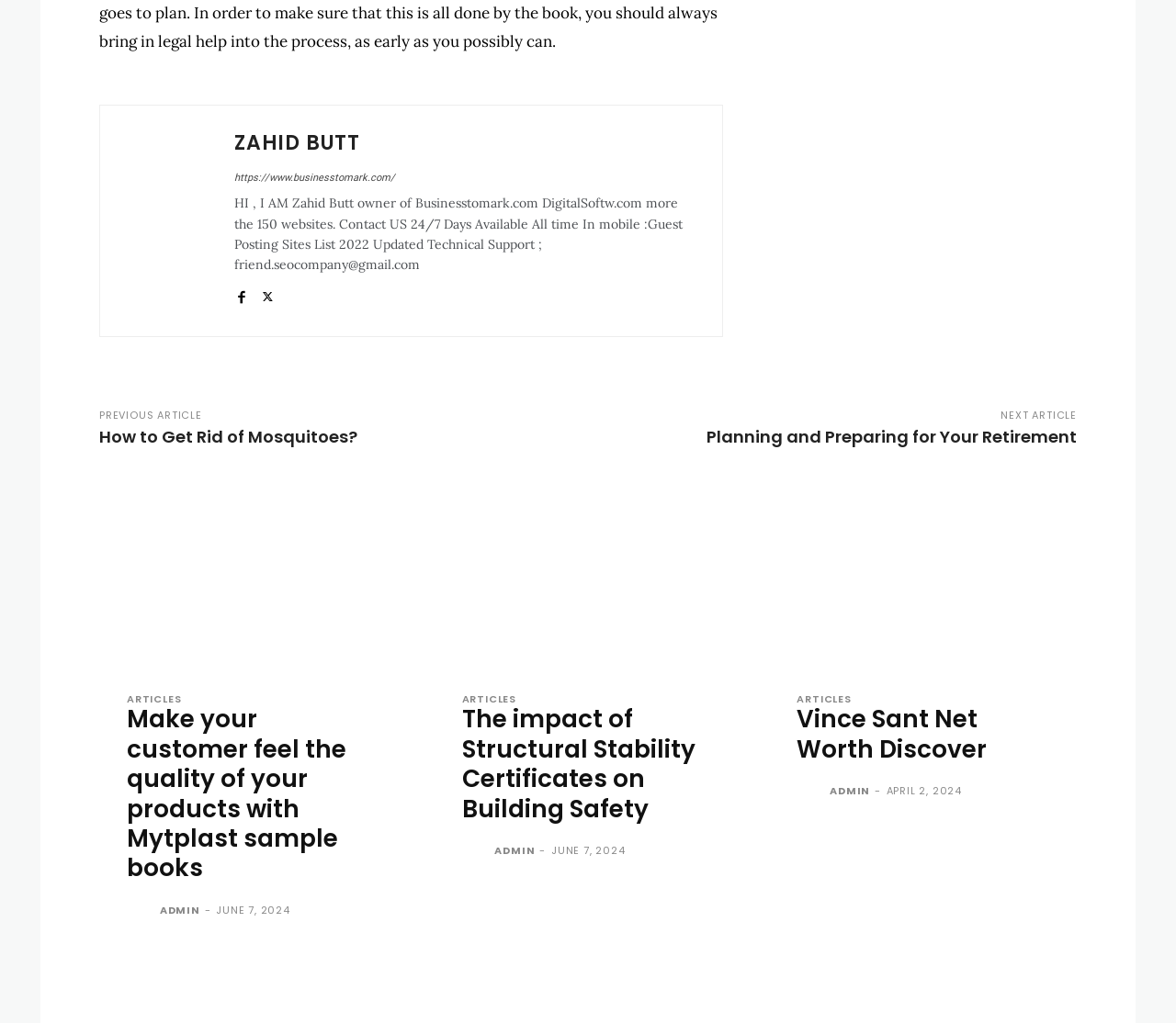Provide your answer to the question using just one word or phrase: Who is the author of the article 'The impact of Structural Stability Certificates on Building Safety'?

ADMIN